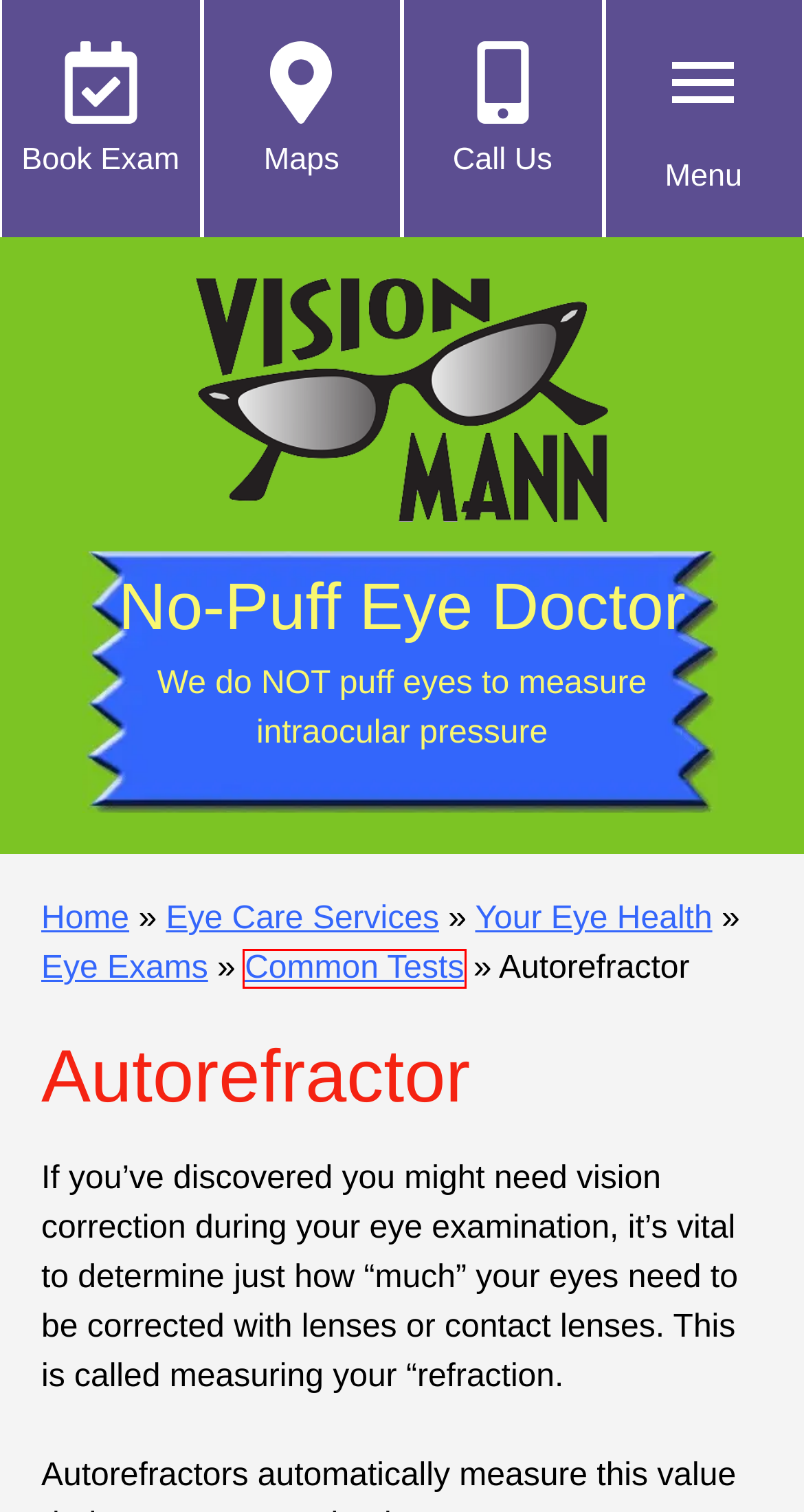Observe the screenshot of a webpage with a red bounding box highlighting an element. Choose the webpage description that accurately reflects the new page after the element within the bounding box is clicked. Here are the candidates:
A. VISIONMANN – Nederland
B. Eye Exams
C. Common Tests
D. Eye Care Services
E. Eyeglasses & Contacts
F. Patient Forms
G. Eye Health Library | Learn About Eye Health & Eye Exam Information
H. Email Us

C